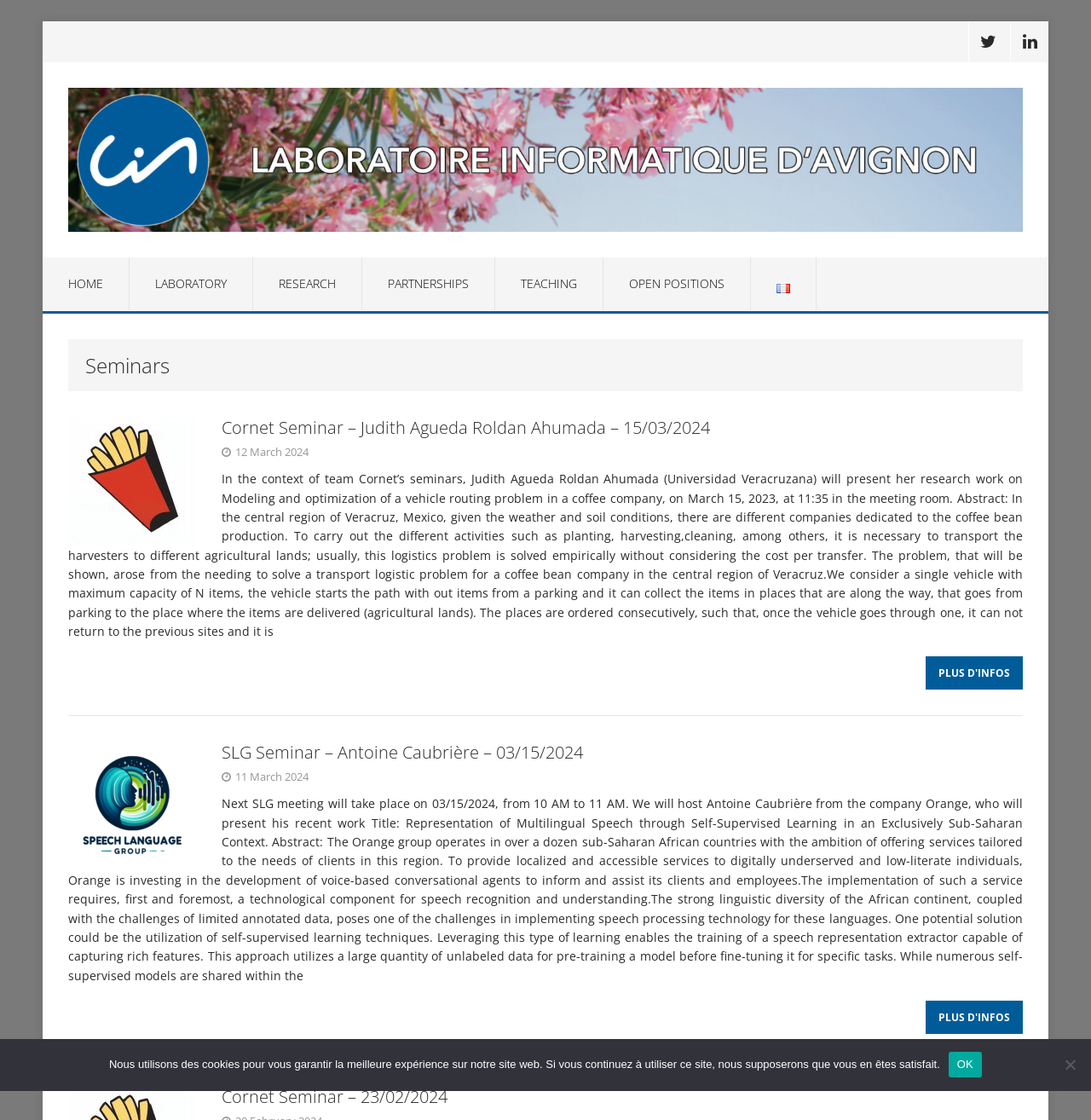Identify the bounding box coordinates of the section to be clicked to complete the task described by the following instruction: "View Cornet Seminar details". The coordinates should be four float numbers between 0 and 1, formatted as [left, top, right, bottom].

[0.203, 0.372, 0.651, 0.392]